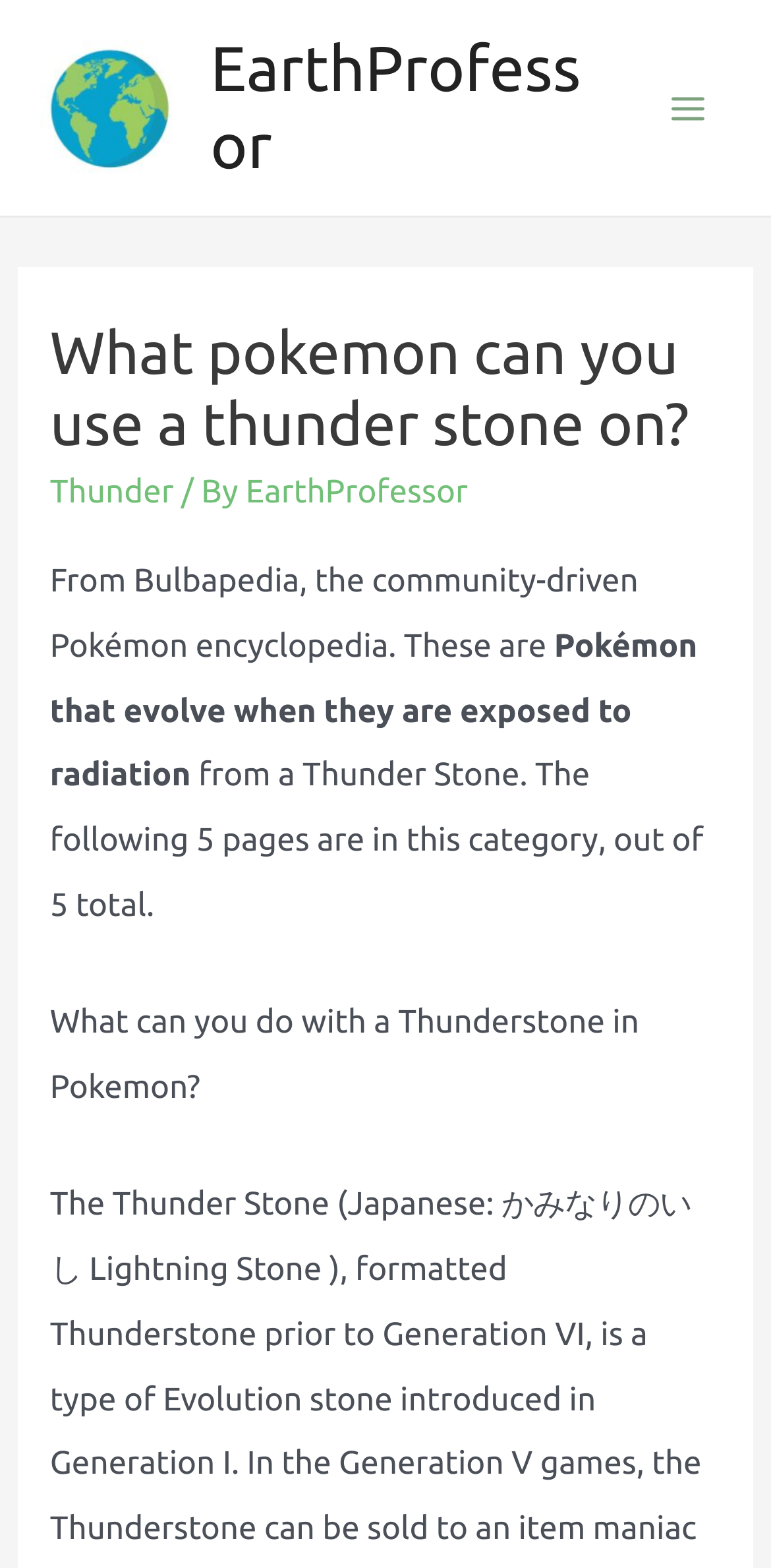Based on the element description "Main Menu", predict the bounding box coordinates of the UI element.

[0.834, 0.041, 0.949, 0.097]